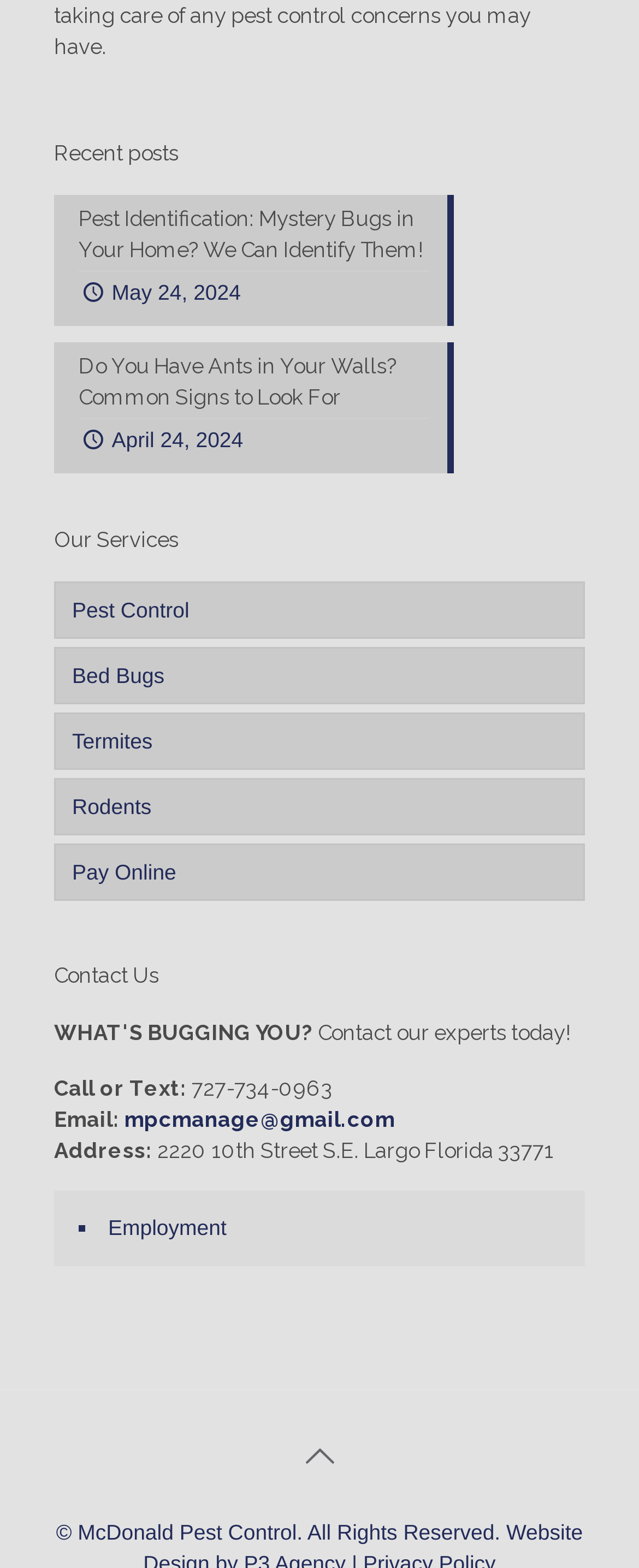Determine the bounding box coordinates of the region I should click to achieve the following instruction: "Learn about signs of ants in your walls". Ensure the bounding box coordinates are four float numbers between 0 and 1, i.e., [left, top, right, bottom].

[0.085, 0.218, 0.915, 0.302]